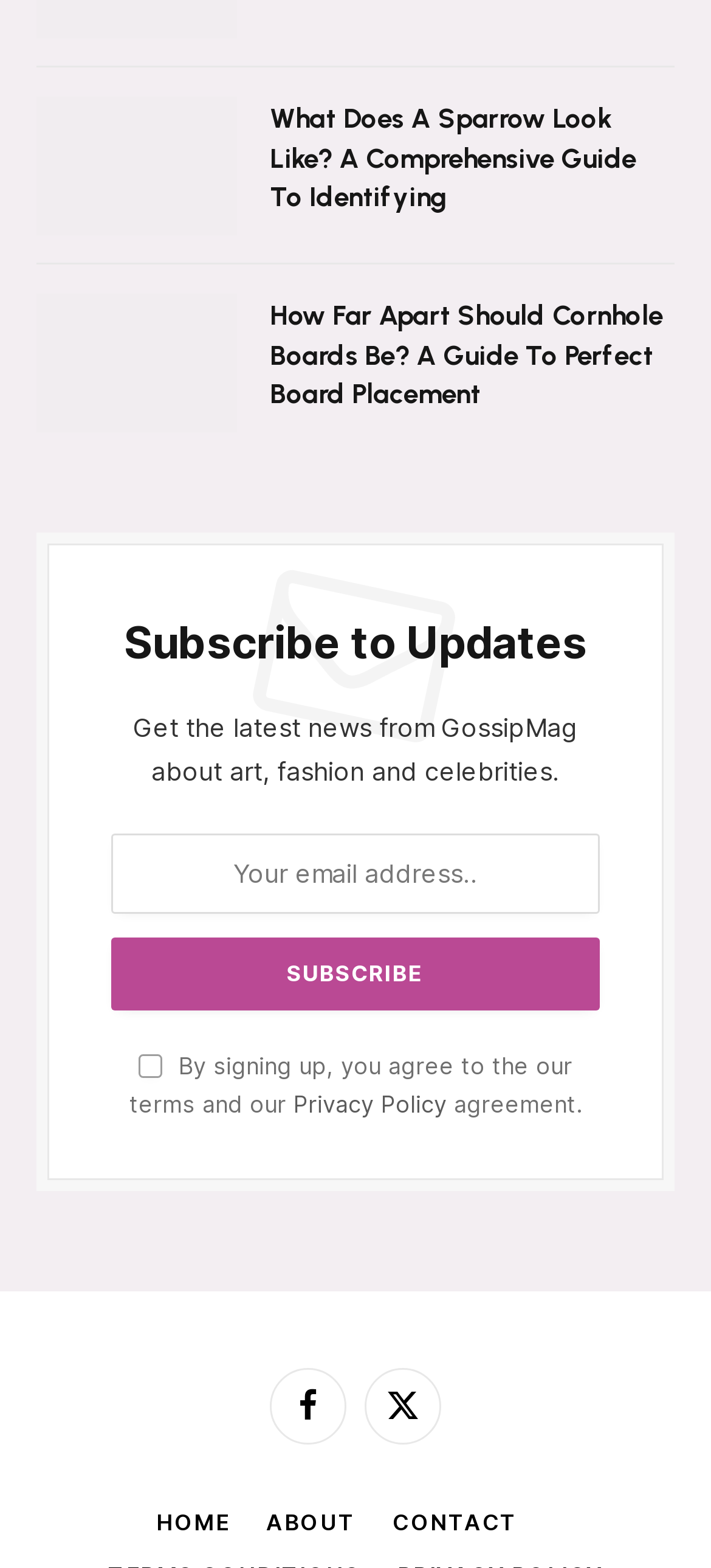Identify the bounding box coordinates of the specific part of the webpage to click to complete this instruction: "Check the terms and Privacy Policy agreement checkbox".

[0.195, 0.672, 0.228, 0.687]